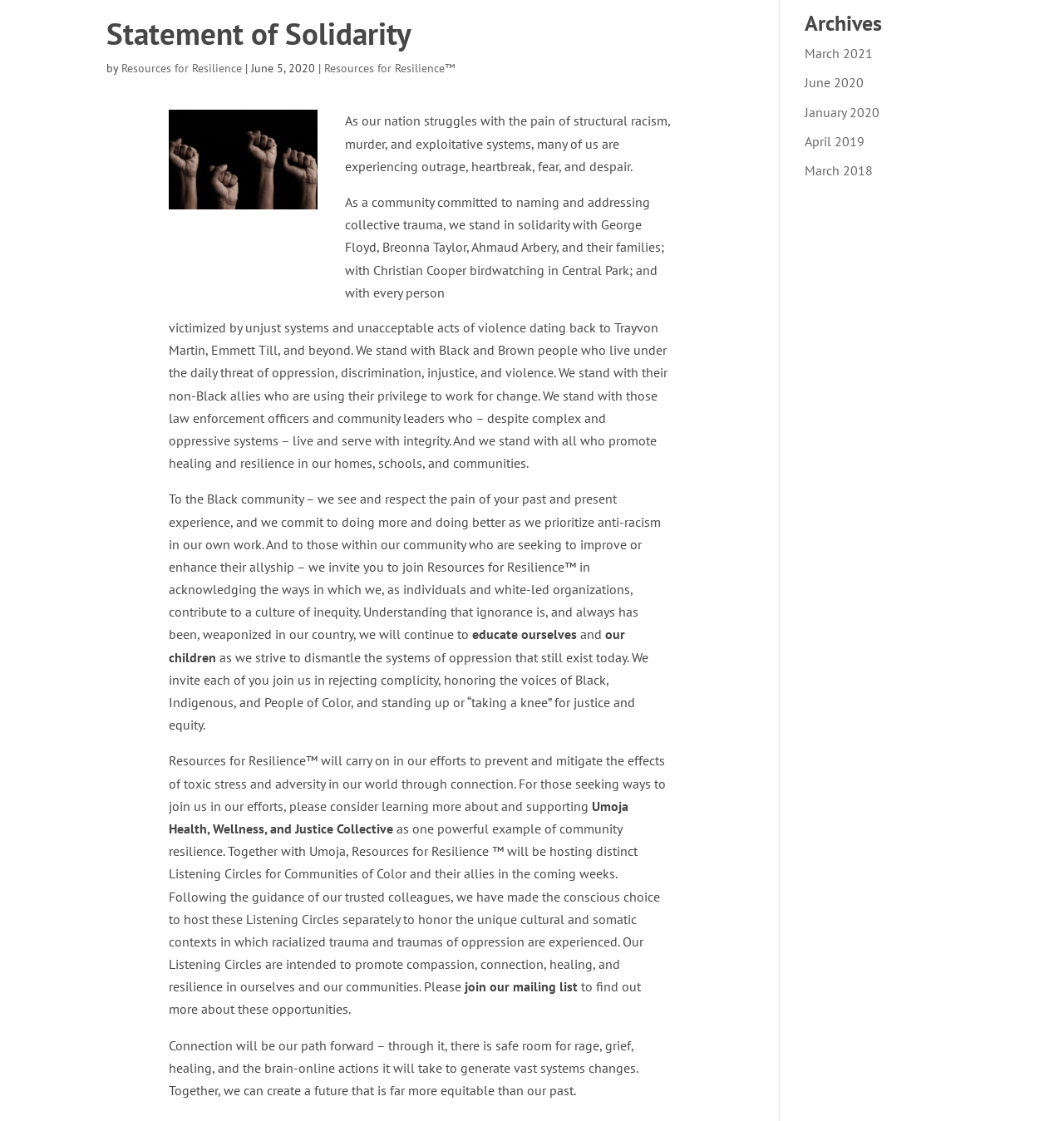Locate the bounding box coordinates of the UI element described by: "Statement of Solidarity". Provide the coordinates as four float numbers between 0 and 1, formatted as [left, top, right, bottom].

[0.1, 0.012, 0.387, 0.048]